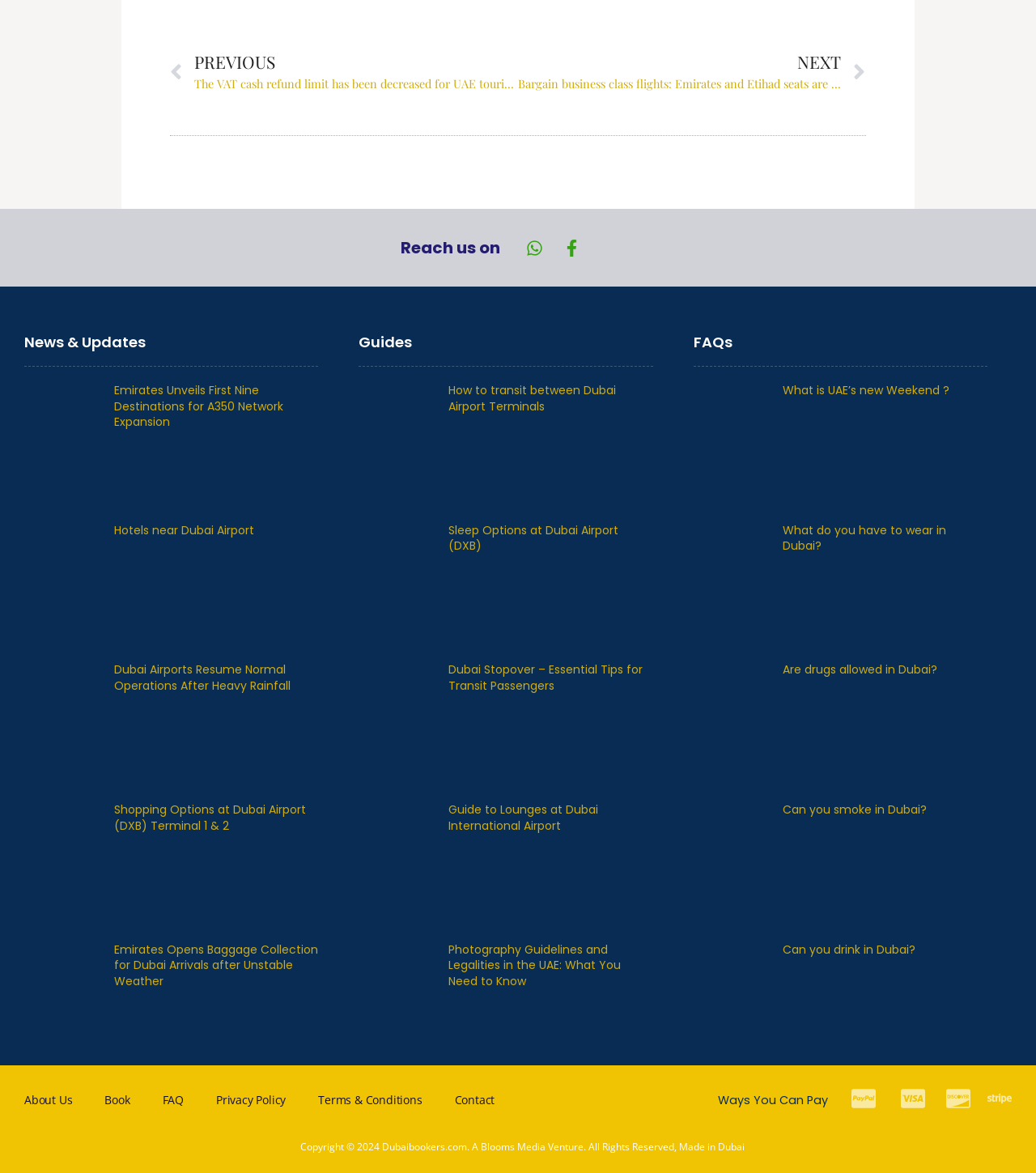Determine the bounding box coordinates for the HTML element mentioned in the following description: "Privacy Policy". The coordinates should be a list of four floats ranging from 0 to 1, represented as [left, top, right, bottom].

[0.193, 0.922, 0.292, 0.954]